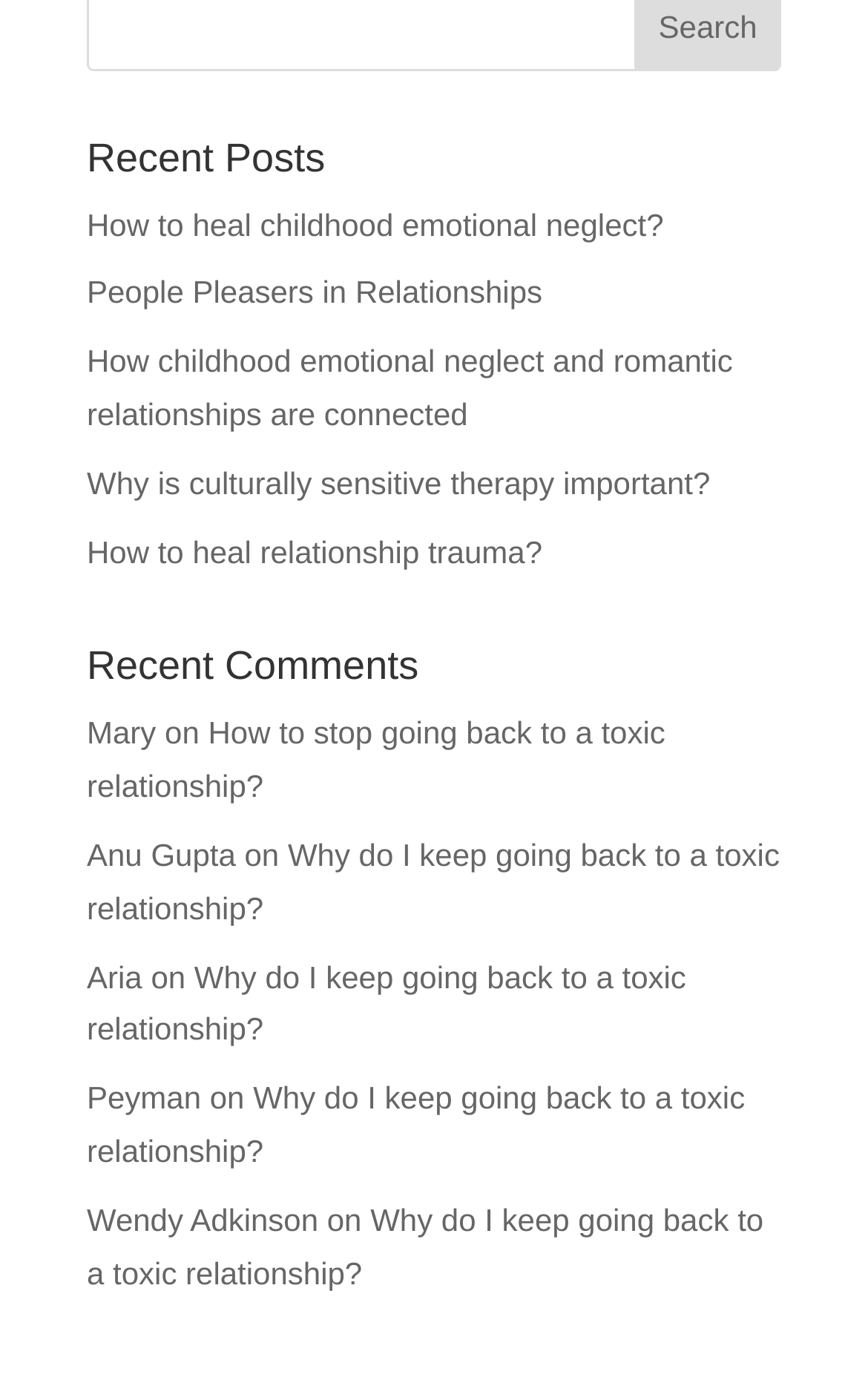Using the provided description: "Anu Gupta", find the bounding box coordinates of the corresponding UI element. The output should be four float numbers between 0 and 1, in the format [left, top, right, bottom].

[0.1, 0.605, 0.272, 0.631]